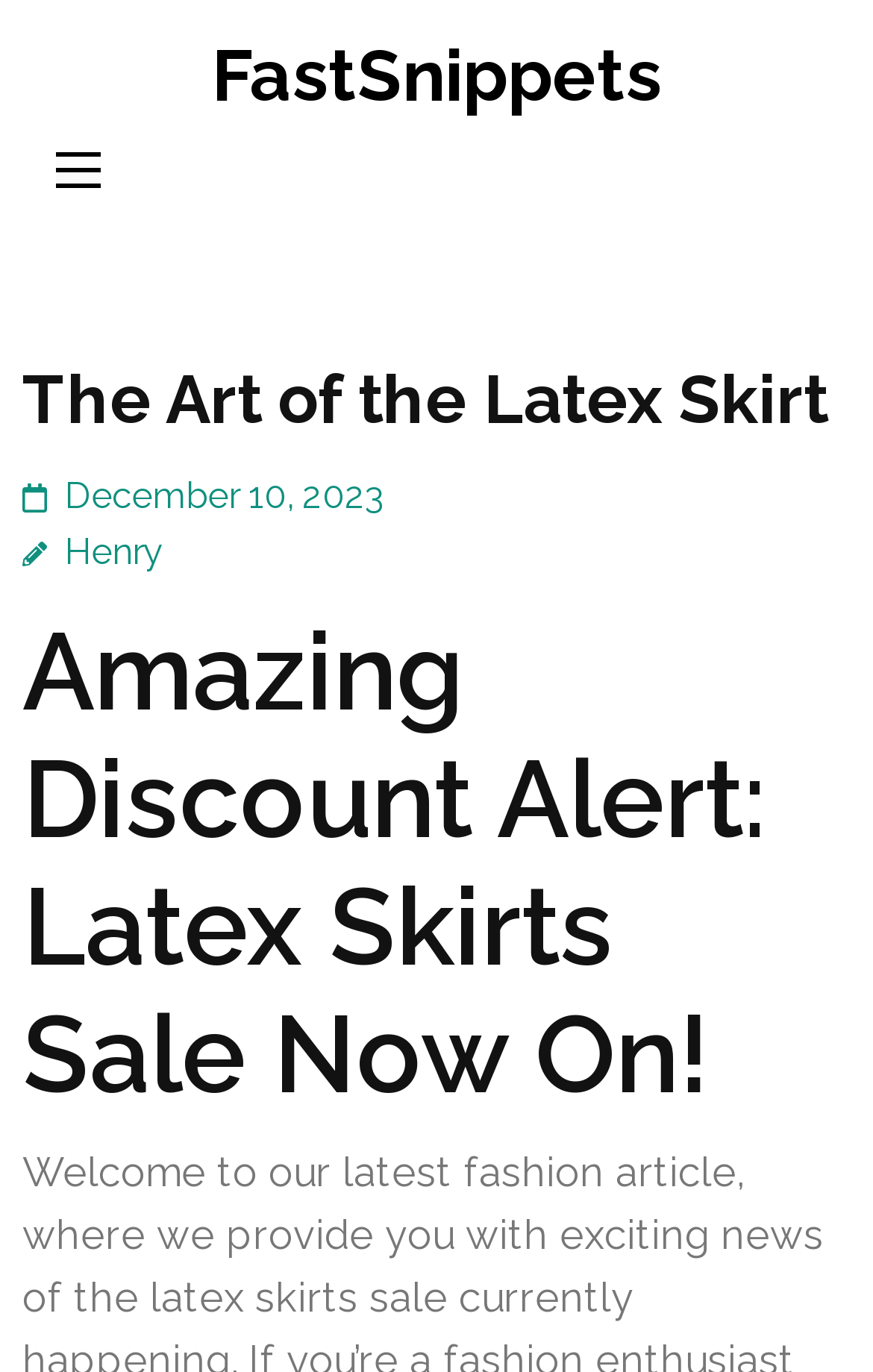Is there a button on the webpage?
Examine the screenshot and reply with a single word or phrase.

Yes